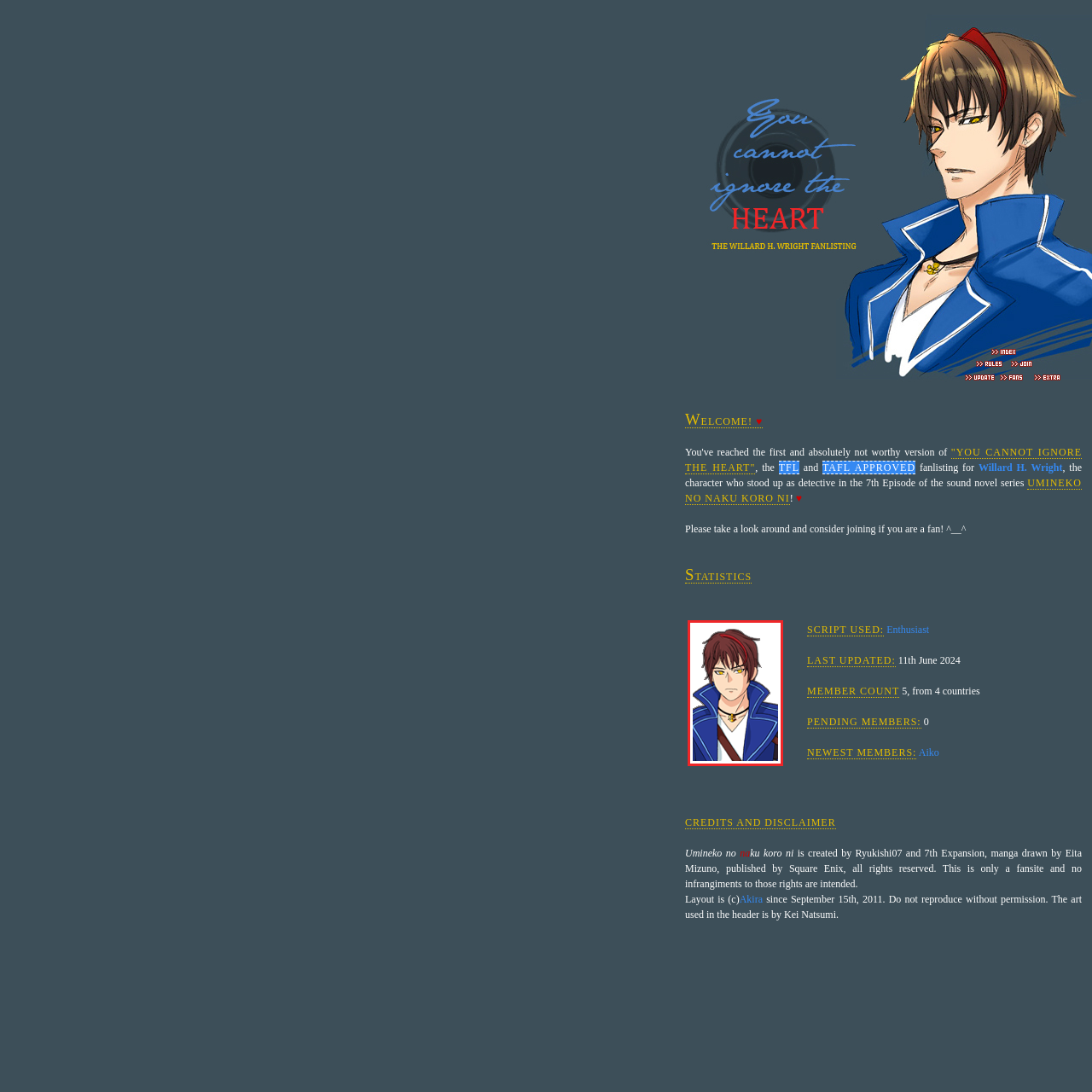Identify the bounding box for the UI element described as: "TAFL APPROVED". The coordinates should be four float numbers between 0 and 1, i.e., [left, top, right, bottom].

[0.753, 0.422, 0.838, 0.434]